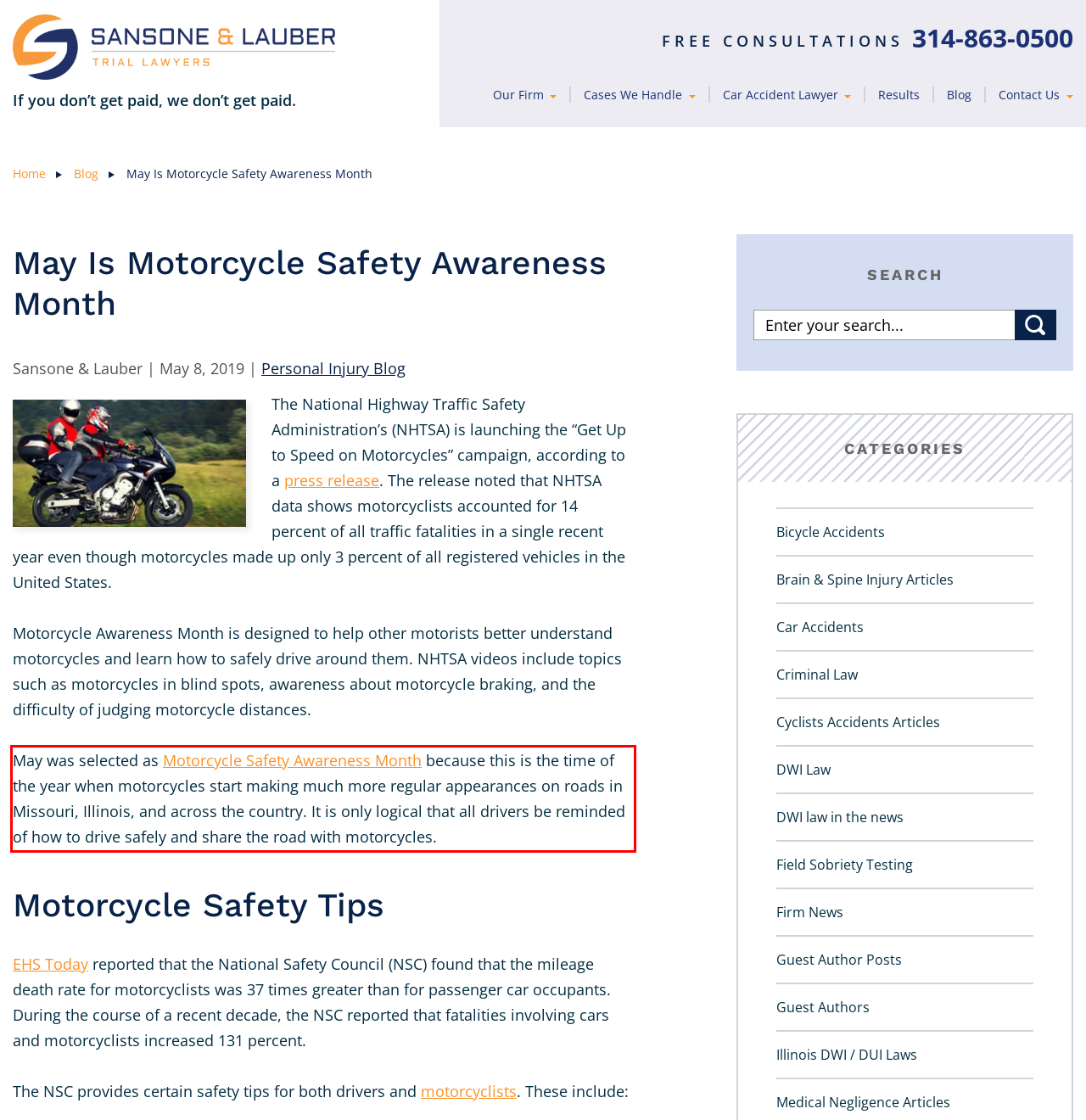Using the provided screenshot, read and generate the text content within the red-bordered area.

May was selected as Motorcycle Safety Awareness Month because this is the time of the year when motorcycles start making much more regular appearances on roads in Missouri, Illinois, and across the country. It is only logical that all drivers be reminded of how to drive safely and share the road with motorcycles.